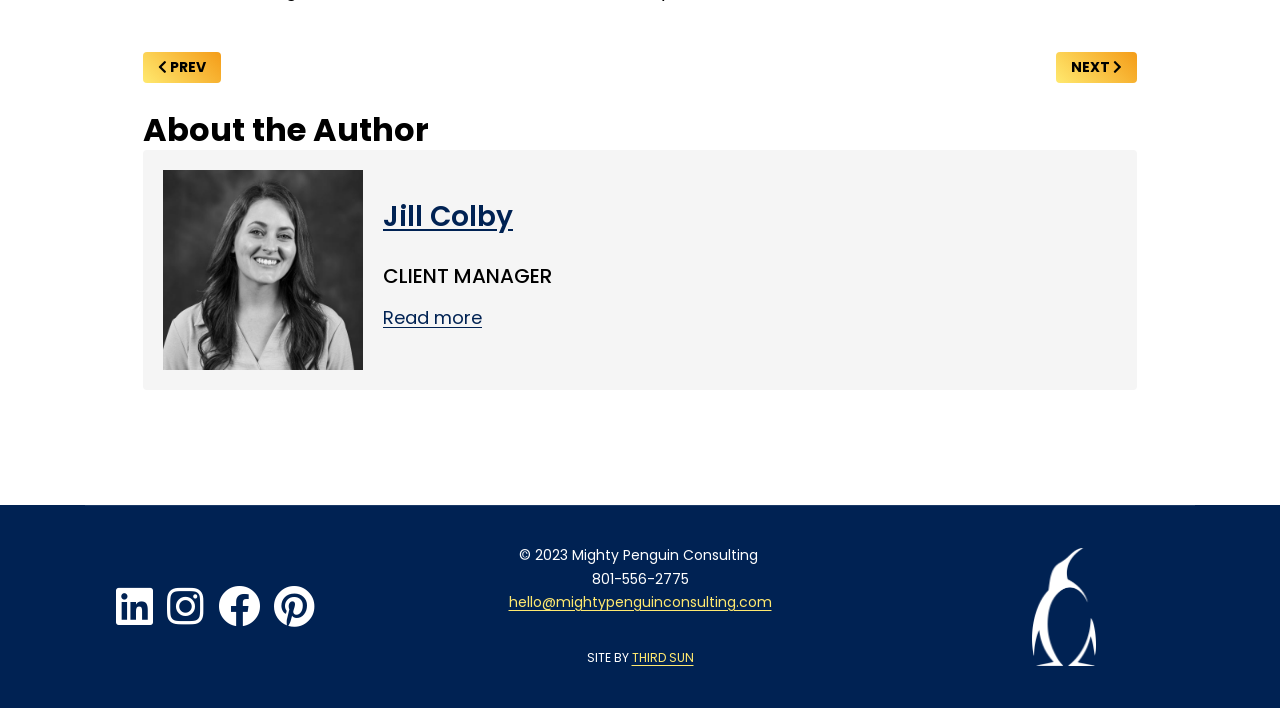Using the provided element description: "hello@mightypenguinconsulting.com", identify the bounding box coordinates. The coordinates should be four floats between 0 and 1 in the order [left, top, right, bottom].

[0.397, 0.836, 0.603, 0.865]